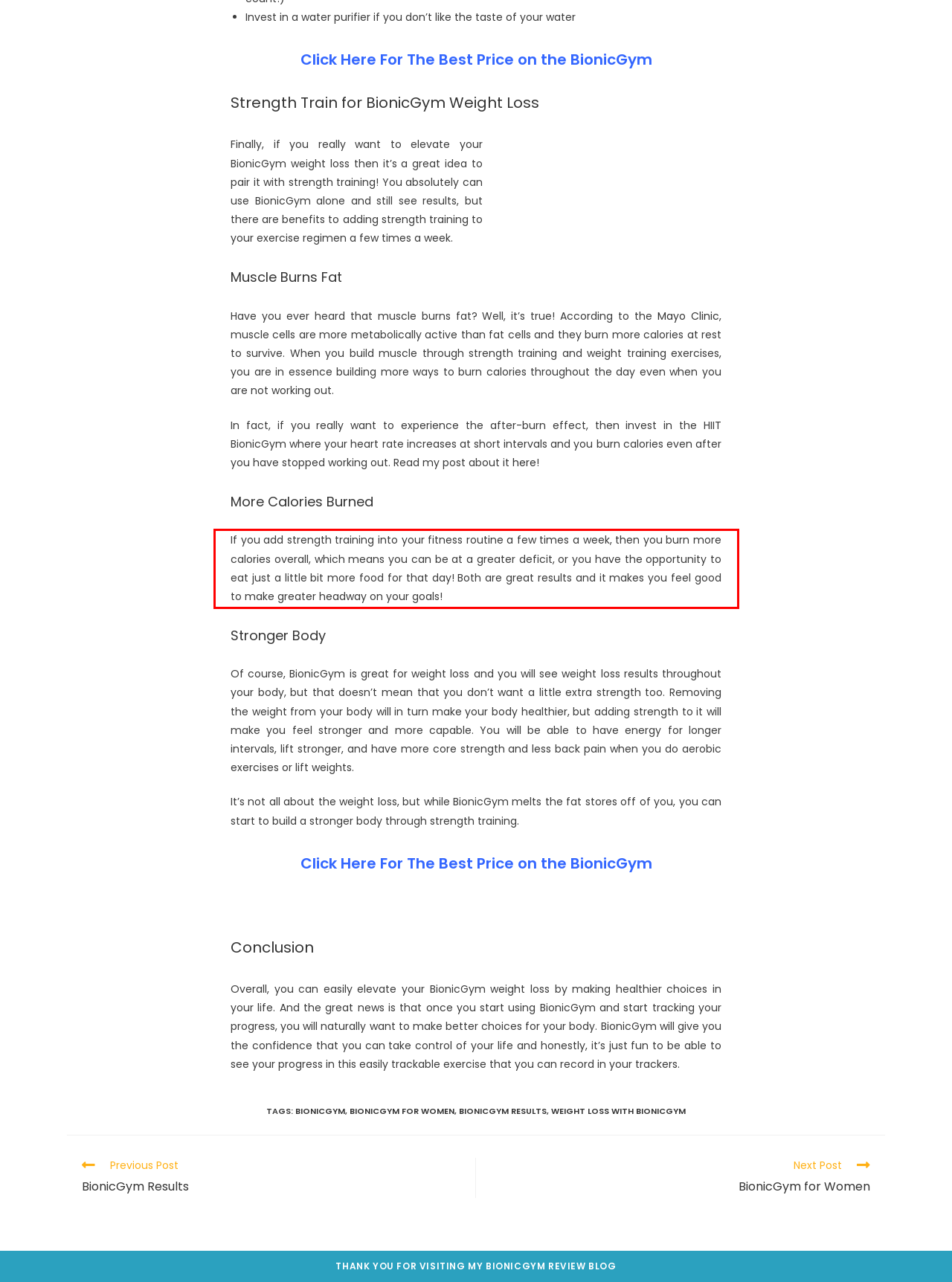Analyze the screenshot of the webpage and extract the text from the UI element that is inside the red bounding box.

If you add strength training into your fitness routine a few times a week, then you burn more calories overall, which means you can be at a greater deficit, or you have the opportunity to eat just a little bit more food for that day! Both are great results and it makes you feel good to make greater headway on your goals!